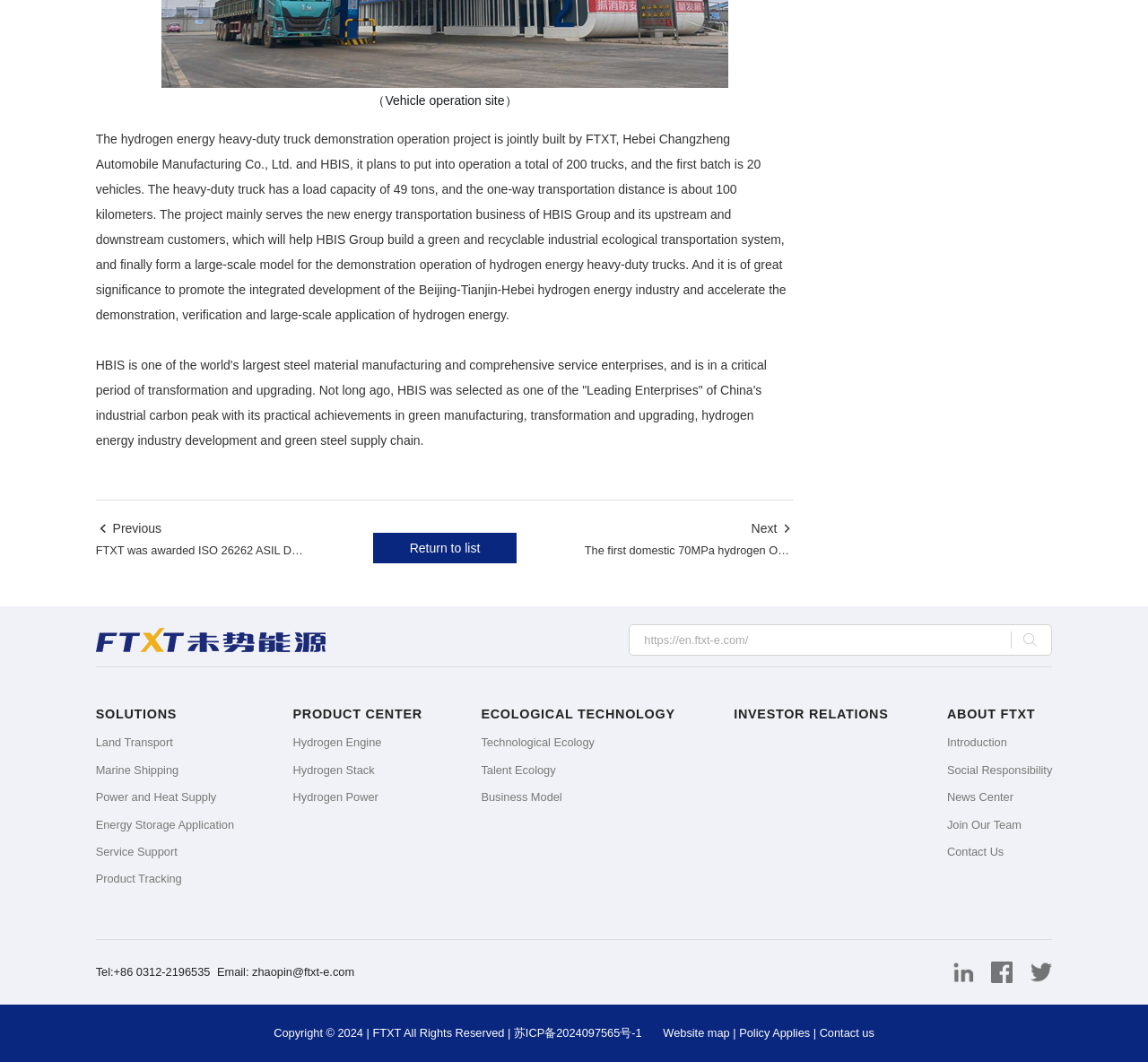Indicate the bounding box coordinates of the clickable region to achieve the following instruction: "Click the 'Previous' link."

[0.083, 0.491, 0.266, 0.529]